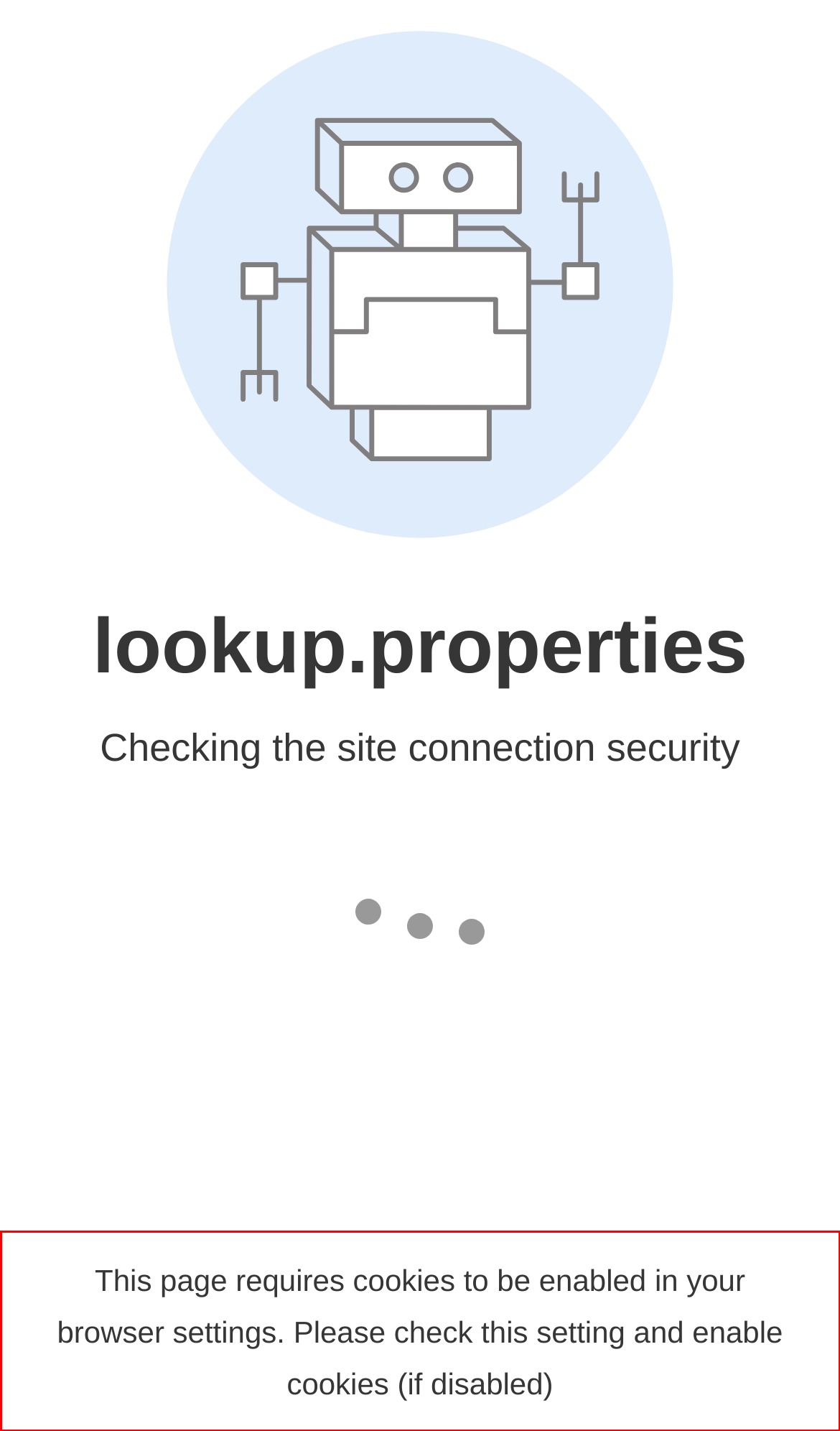Please analyze the provided webpage screenshot and perform OCR to extract the text content from the red rectangle bounding box.

This page requires cookies to be enabled in your browser settings. Please check this setting and enable cookies (if disabled)